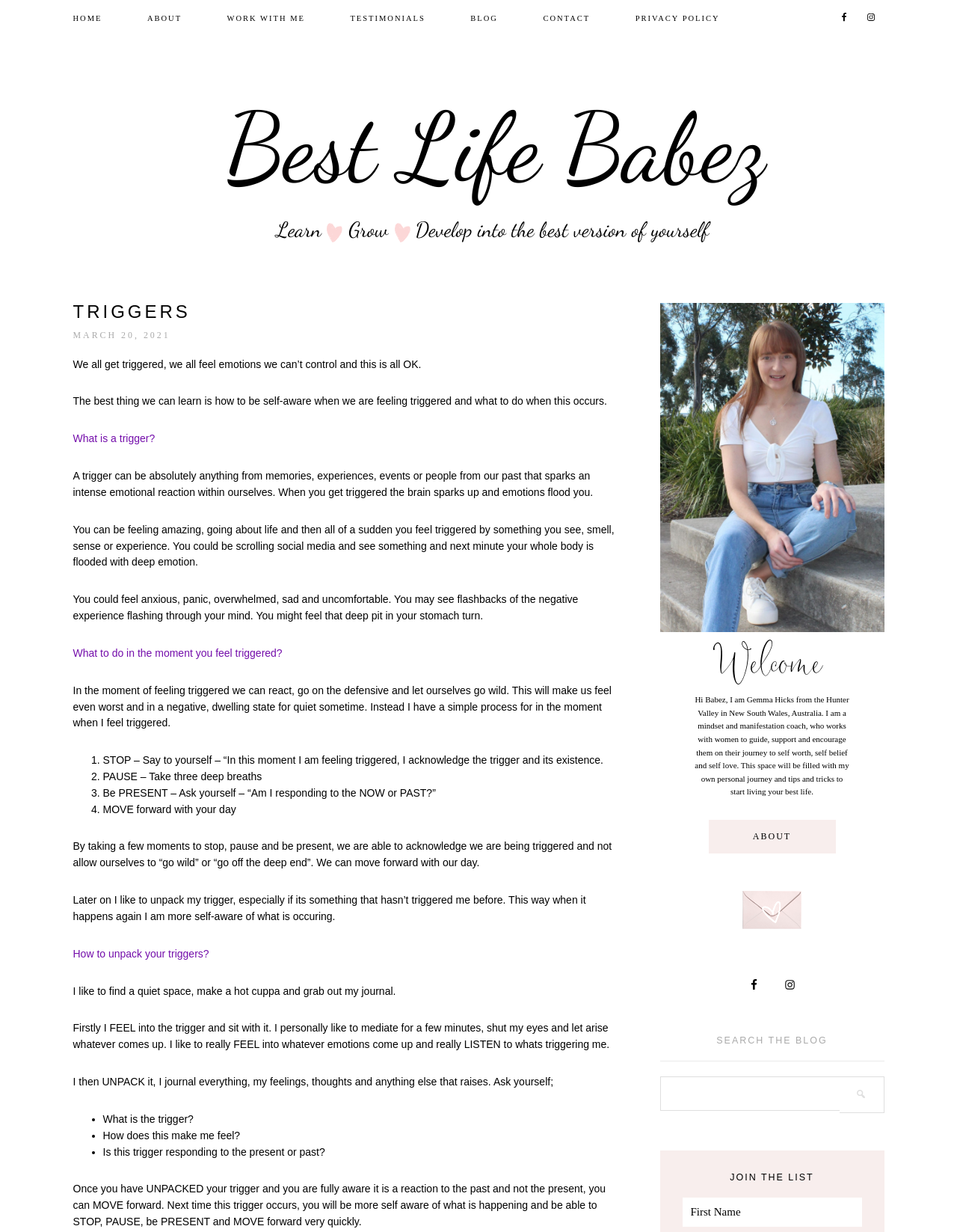What is the recommended action after feeling triggered?
Answer the question with as much detail as you can, using the image as a reference.

The recommended action after feeling triggered is explained in the text, which suggests stopping, pausing, being present, and moving forward to manage the emotional reaction.